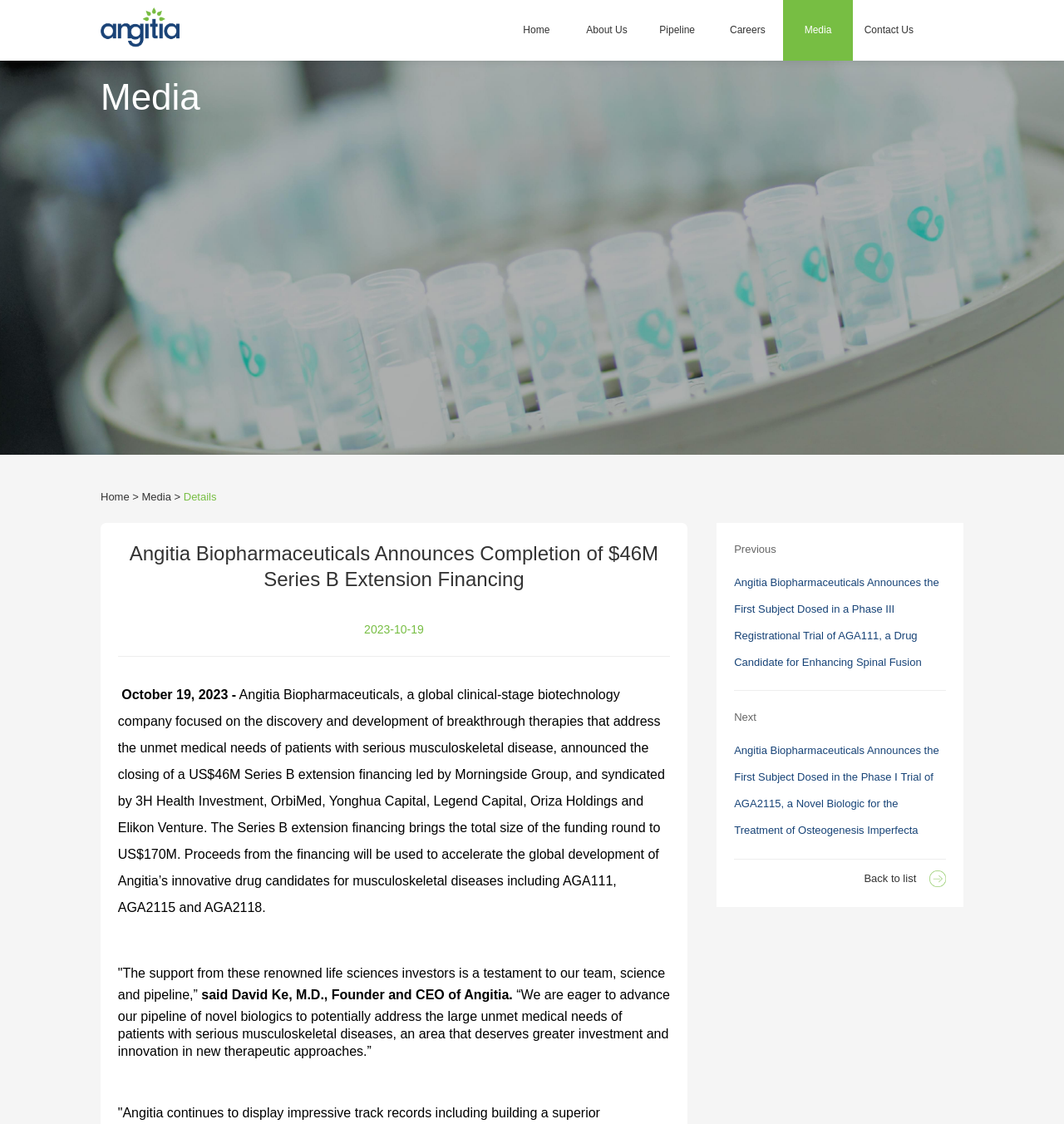Utilize the details in the image to thoroughly answer the following question: What is the company's focus?

Based on the webpage content, specifically the text 'Angitia Biopharmaceuticals, a global clinical-stage biotechnology company focused on the discovery and development of breakthrough therapies that address the unmet medical needs of patients with serious musculoskeletal disease', it is clear that the company's focus is on musculoskeletal disease.